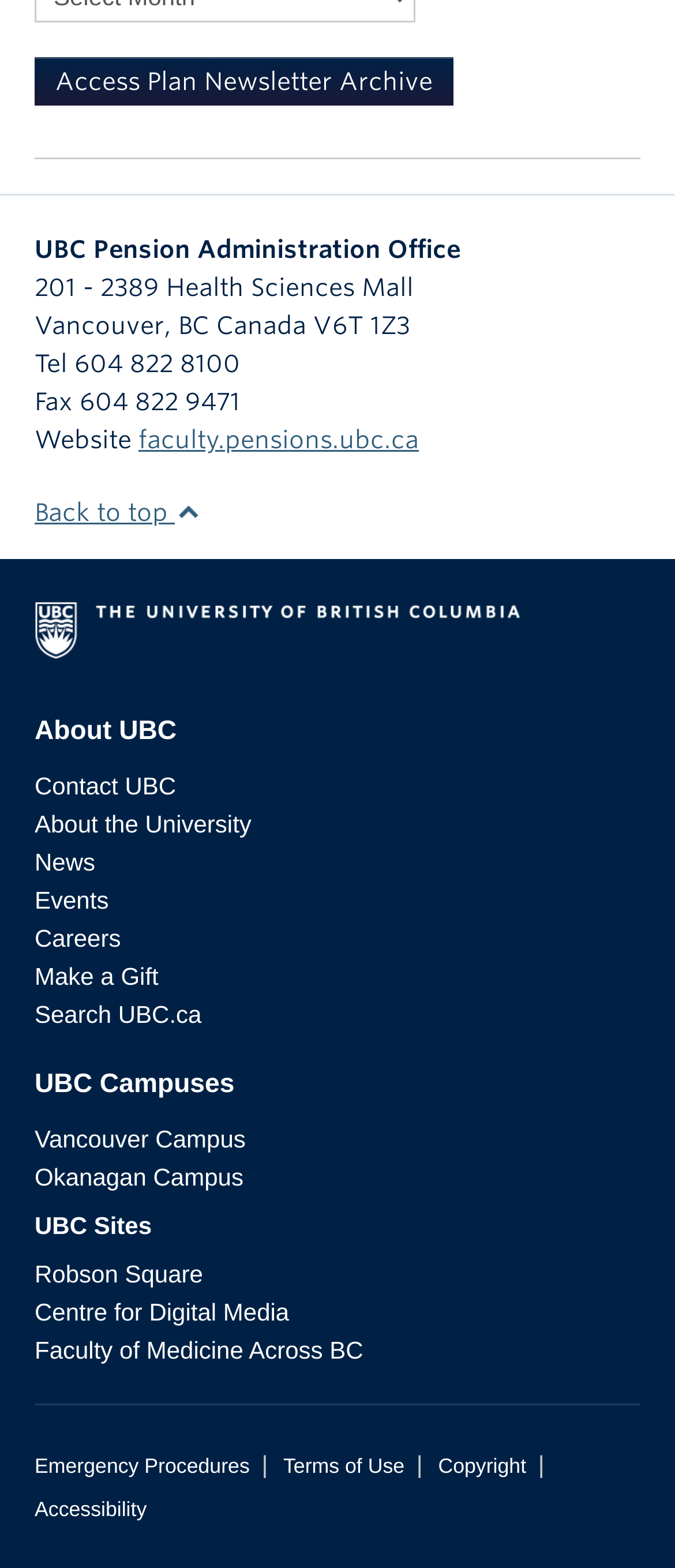Show the bounding box coordinates of the element that should be clicked to complete the task: "Search the UBC website".

[0.051, 0.638, 0.299, 0.656]